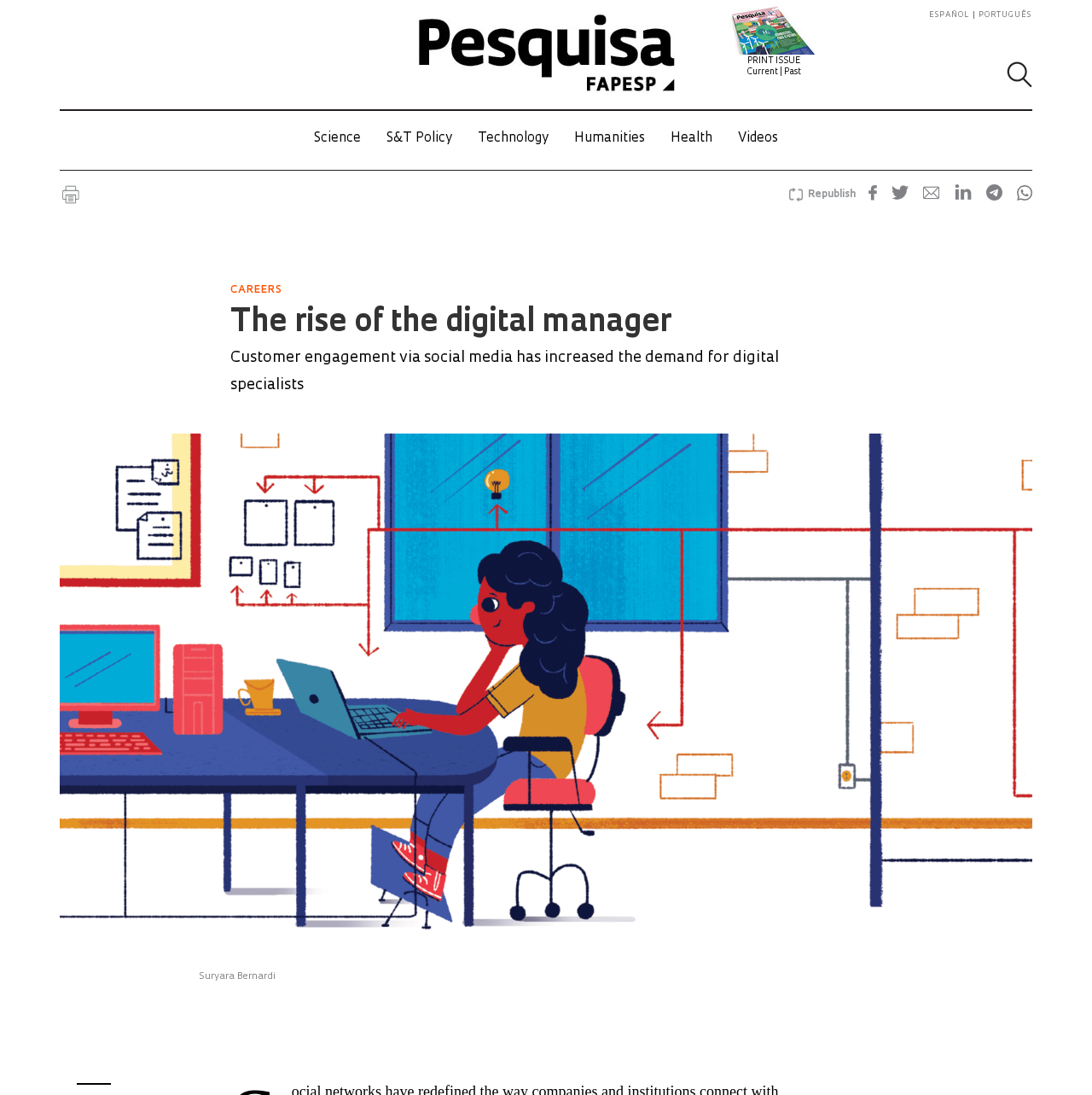Find and indicate the bounding box coordinates of the region you should select to follow the given instruction: "View Science articles".

[0.288, 0.121, 0.33, 0.133]